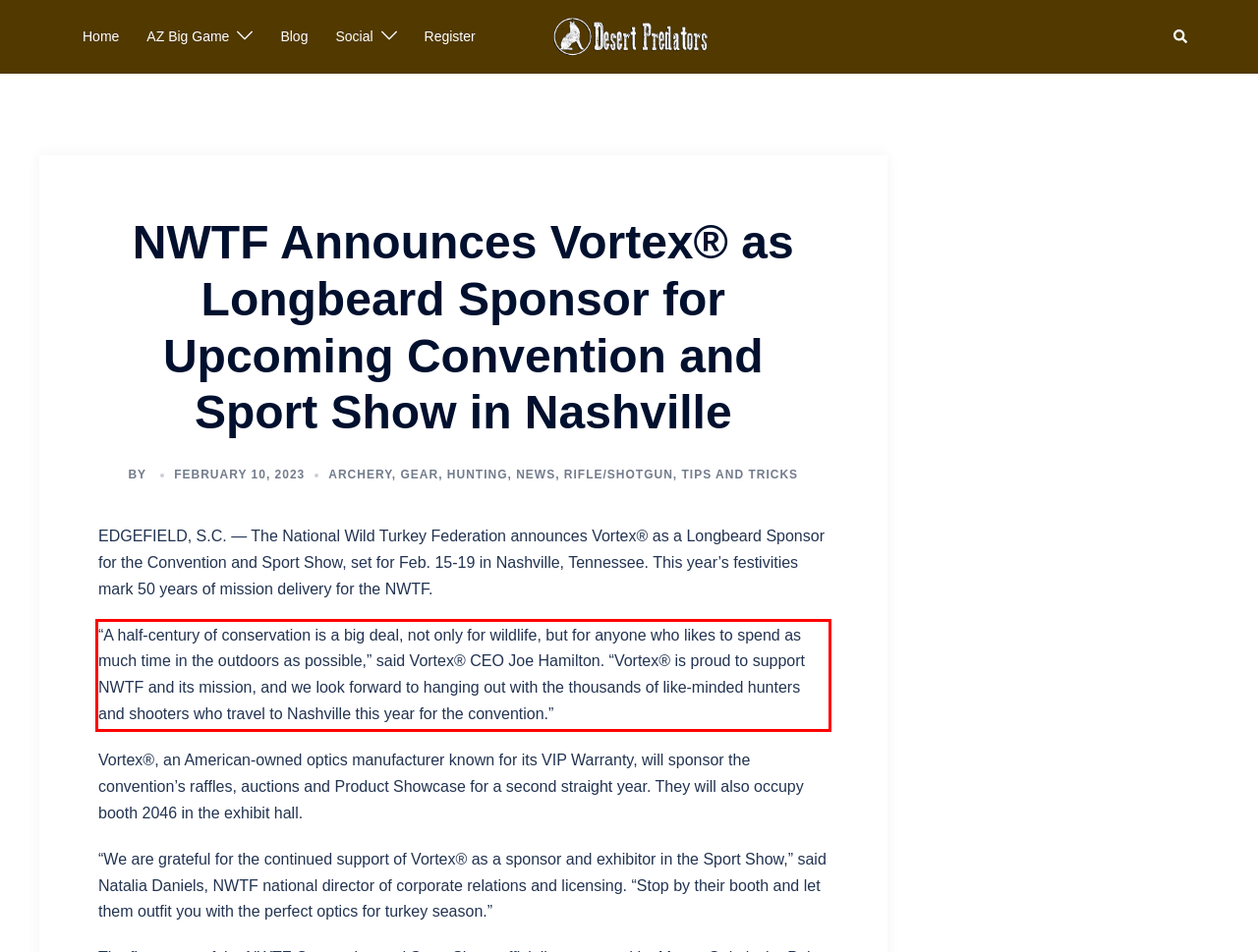From the screenshot of the webpage, locate the red bounding box and extract the text contained within that area.

“A half-century of conservation is a big deal, not only for wildlife, but for anyone who likes to spend as much time in the outdoors as possible,” said Vortex® CEO Joe Hamilton. “Vortex® is proud to support NWTF and its mission, and we look forward to hanging out with the thousands of like-minded hunters and shooters who travel to Nashville this year for the convention.”